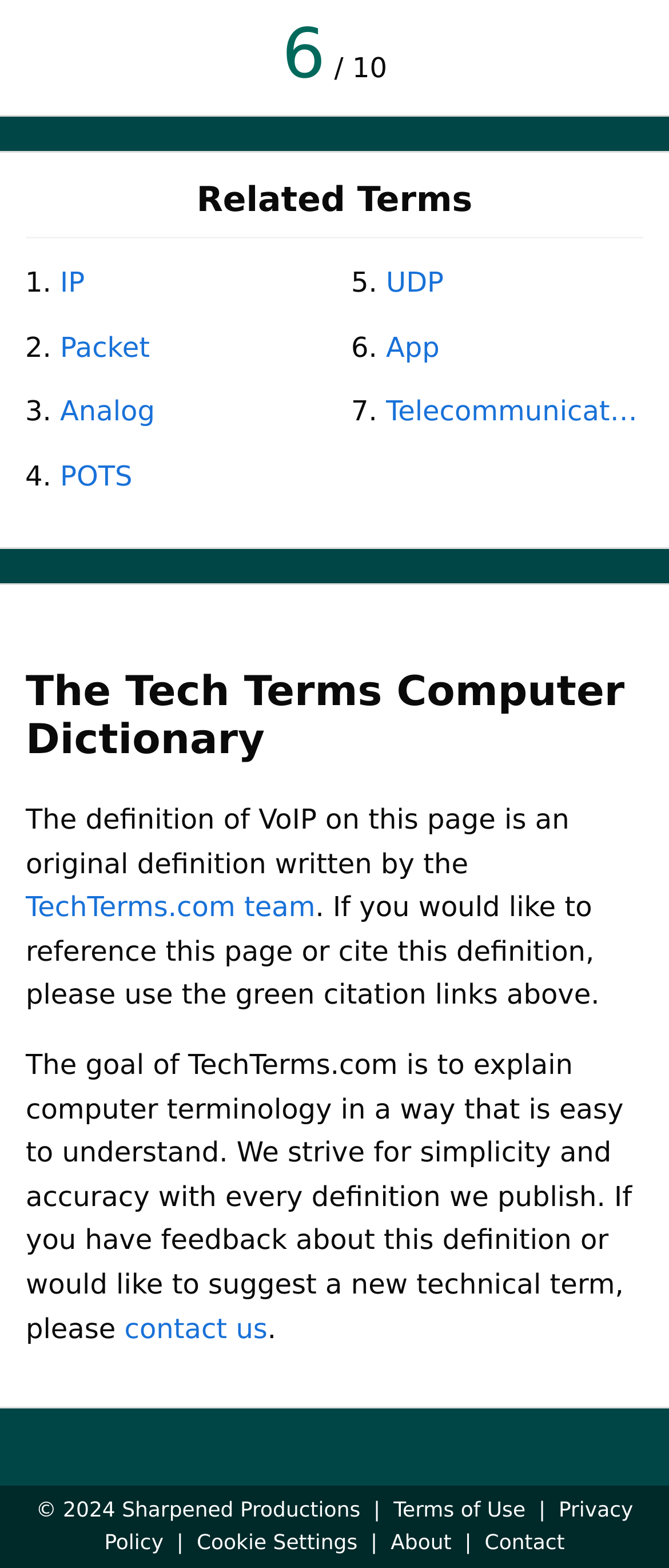Who wrote the definition of VoIP?
Please answer the question with as much detail as possible using the screenshot.

I found the answer by reading the static text element that says 'The definition of VoIP on this page is an original definition written by the TechTerms.com team'.